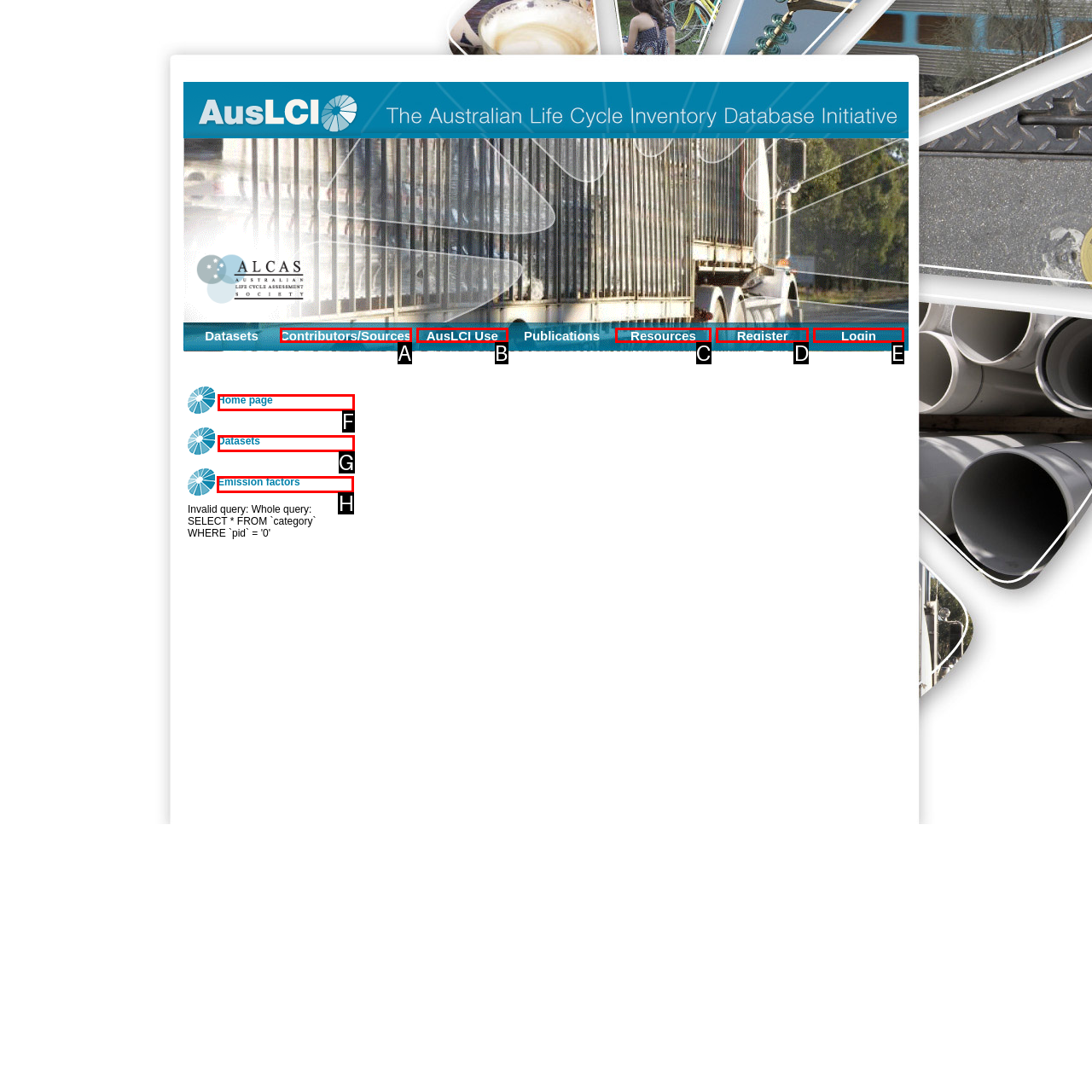Select the appropriate HTML element to click for the following task: Access Emission factors
Answer with the letter of the selected option from the given choices directly.

H